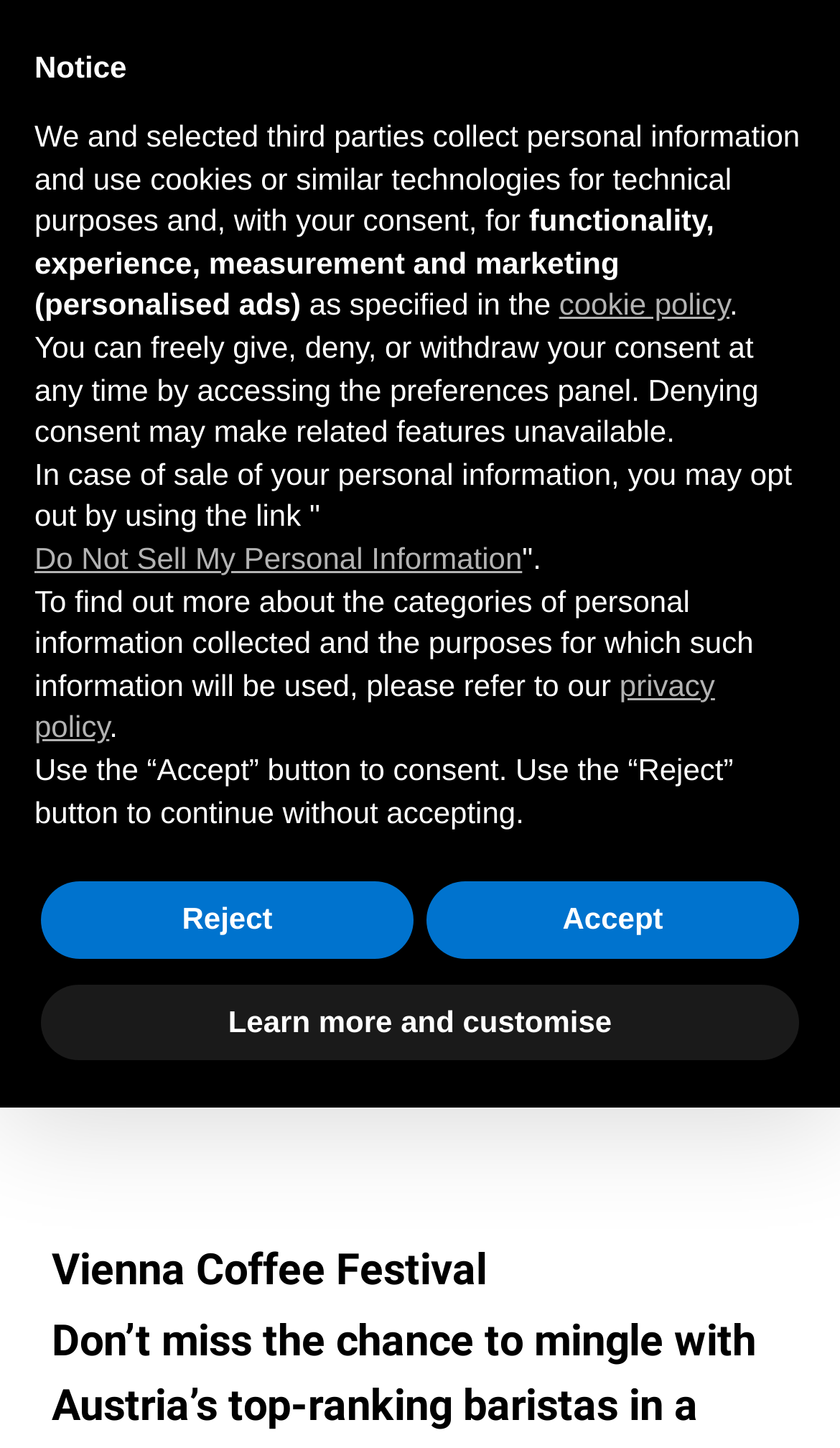What is the purpose of the 'Do Not Sell My Personal Information' button?
Use the image to answer the question with a single word or phrase.

To opt out of selling personal information